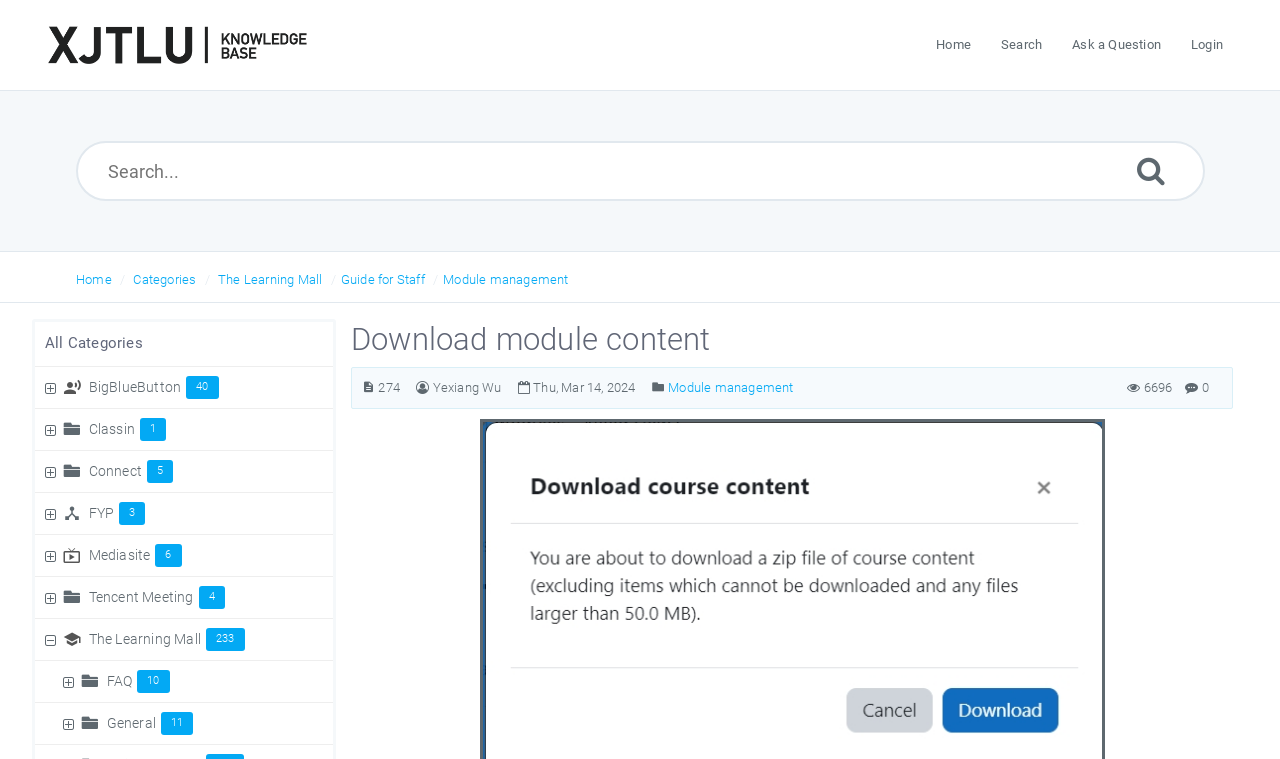Determine the bounding box coordinates of the region to click in order to accomplish the following instruction: "Click the 'BigBlueButton 40' link". Provide the coordinates as four float numbers between 0 and 1, specifically [left, top, right, bottom].

[0.068, 0.498, 0.175, 0.522]